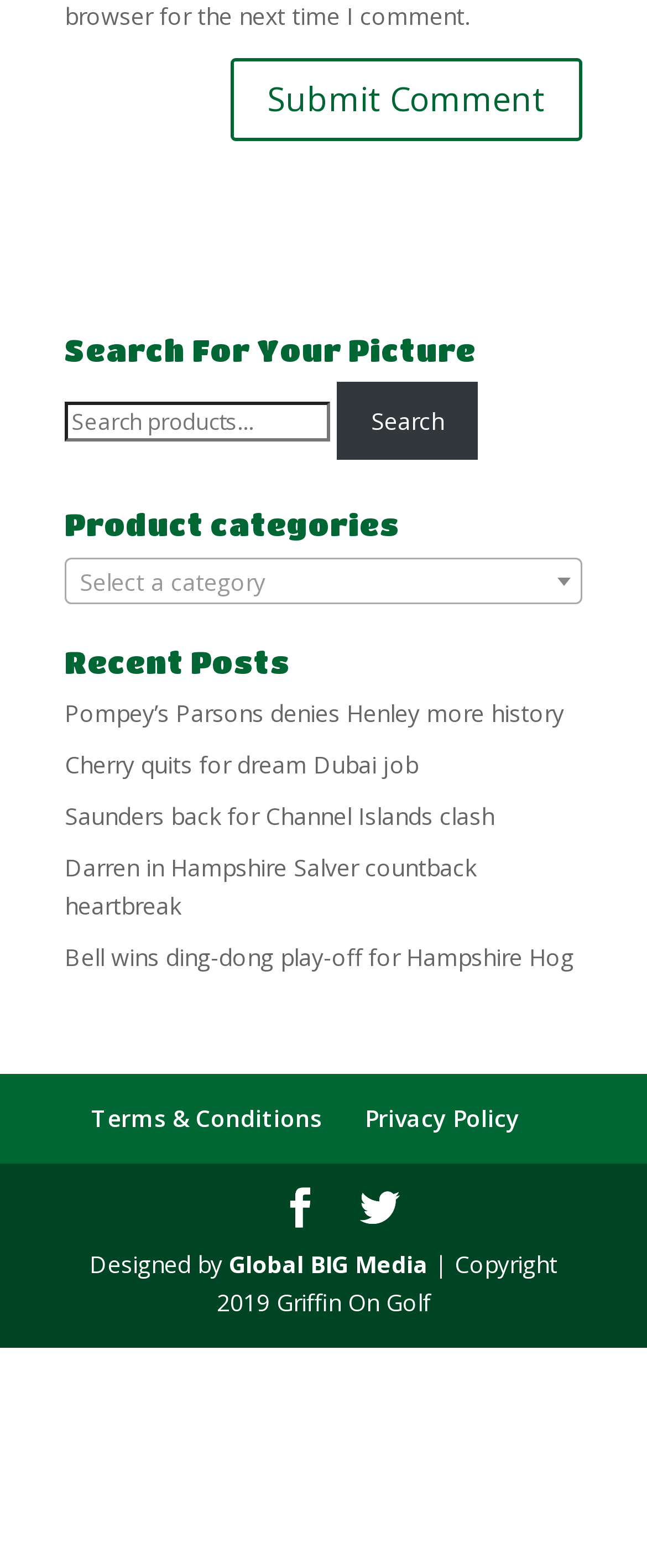Answer the question below in one word or phrase:
What is the category selection dropdown?

Select a category